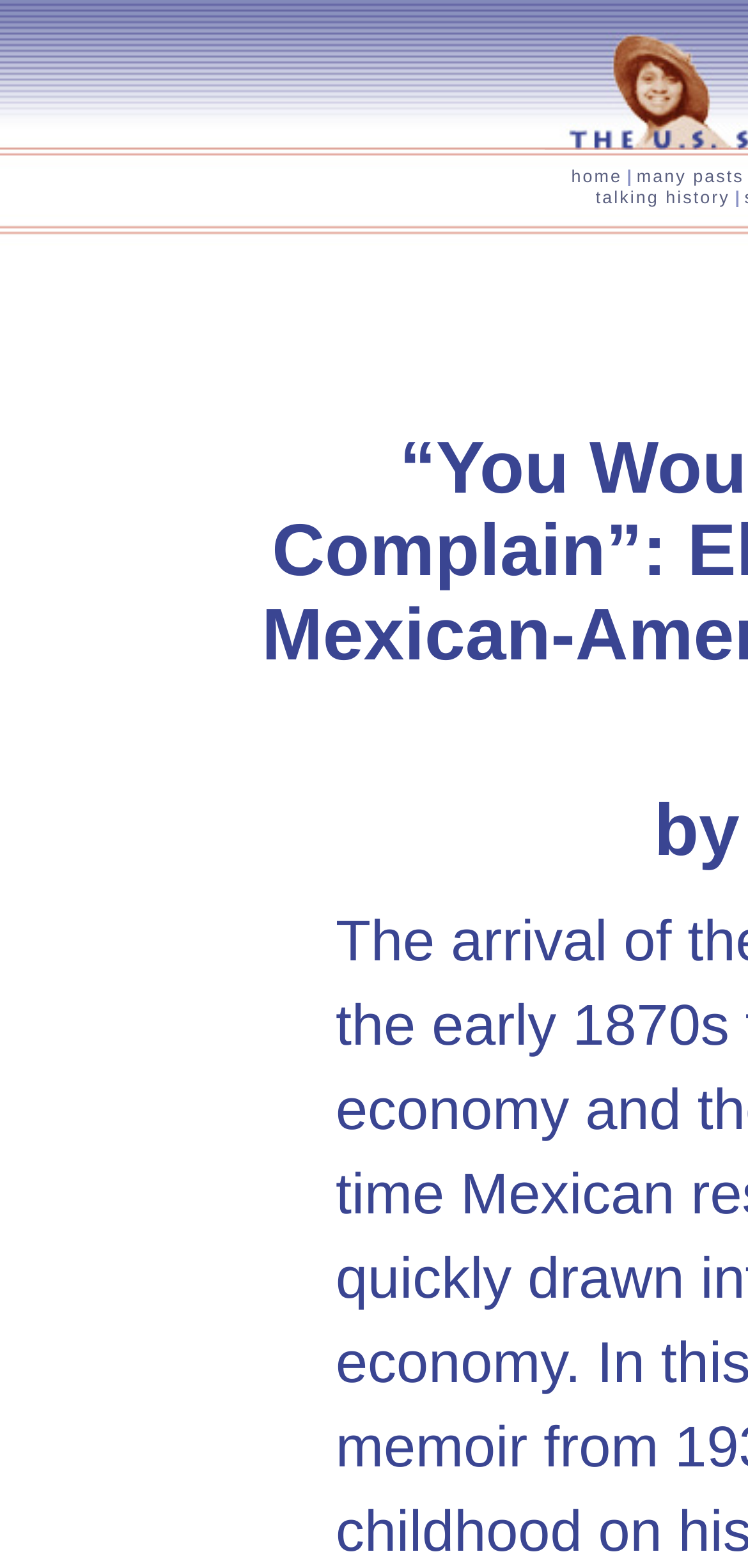Calculate the bounding box coordinates for the UI element based on the following description: "home". Ensure the coordinates are four float numbers between 0 and 1, i.e., [left, top, right, bottom].

[0.764, 0.106, 0.832, 0.119]